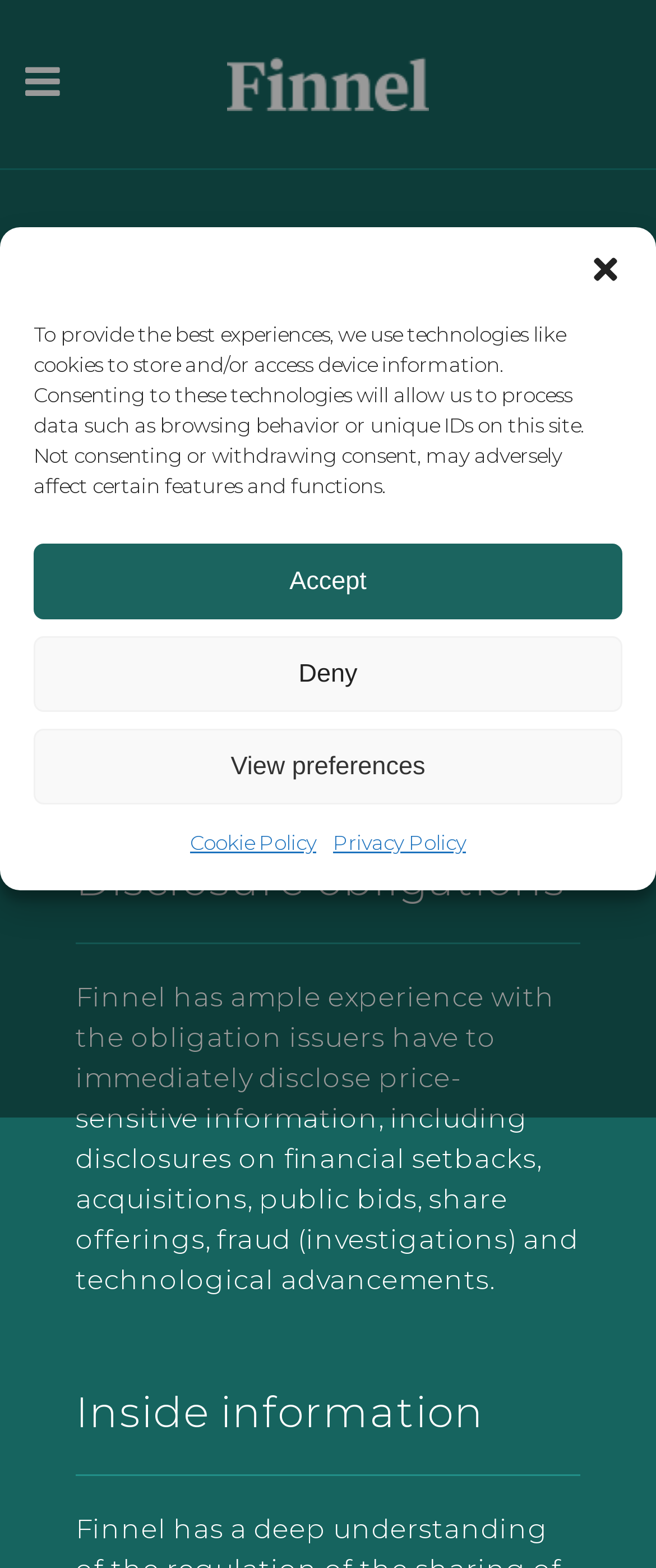What is the purpose of disclosure obligations?
Using the image as a reference, answer the question with a short word or phrase.

Immediate disclosure of price-sensitive information